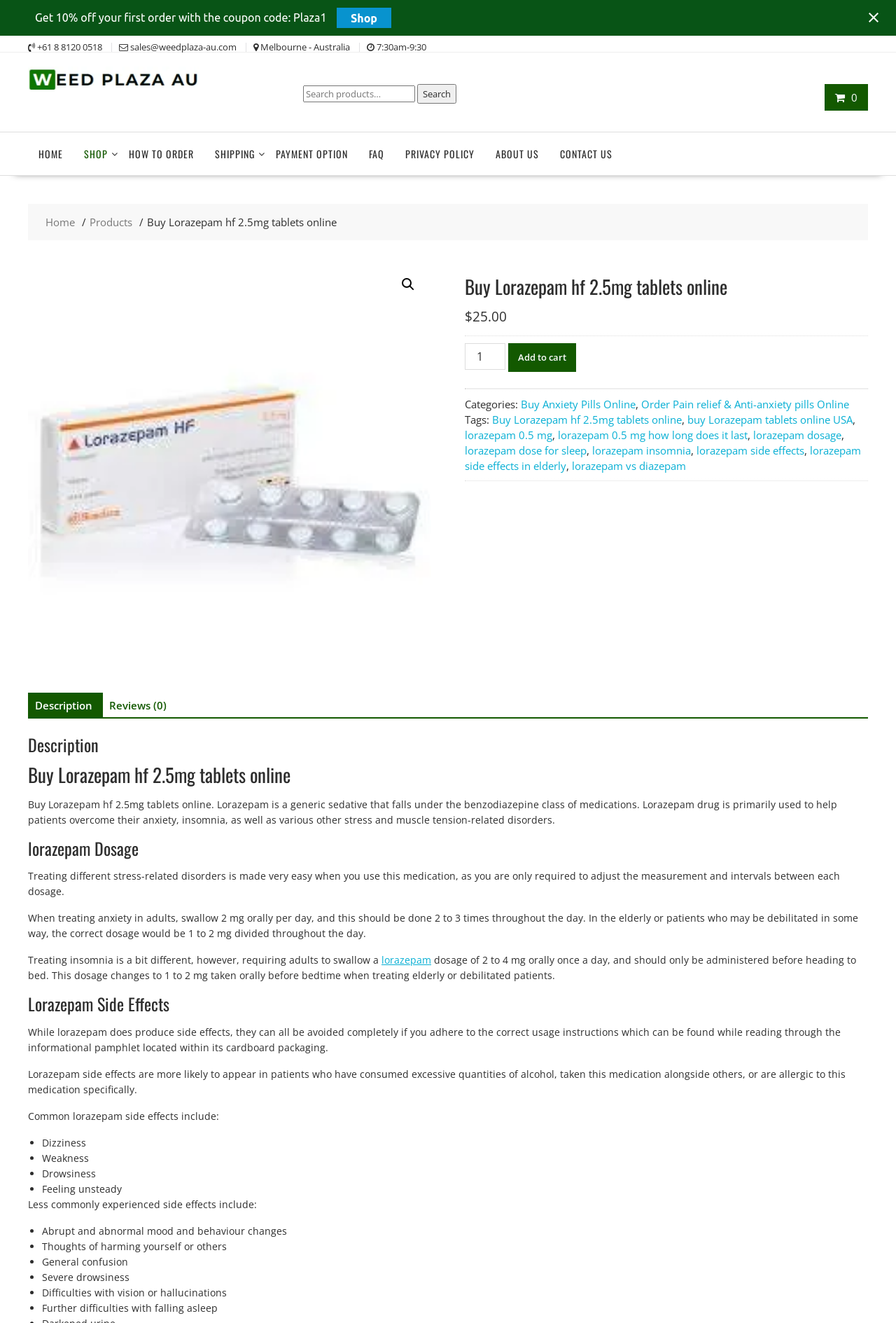What is the phone number of Weed Plaza Australia?
Analyze the image and provide a thorough answer to the question.

I found the phone number by looking at the top section of the webpage, where the contact information is displayed. The phone number is listed as +61 8 8120 0518.